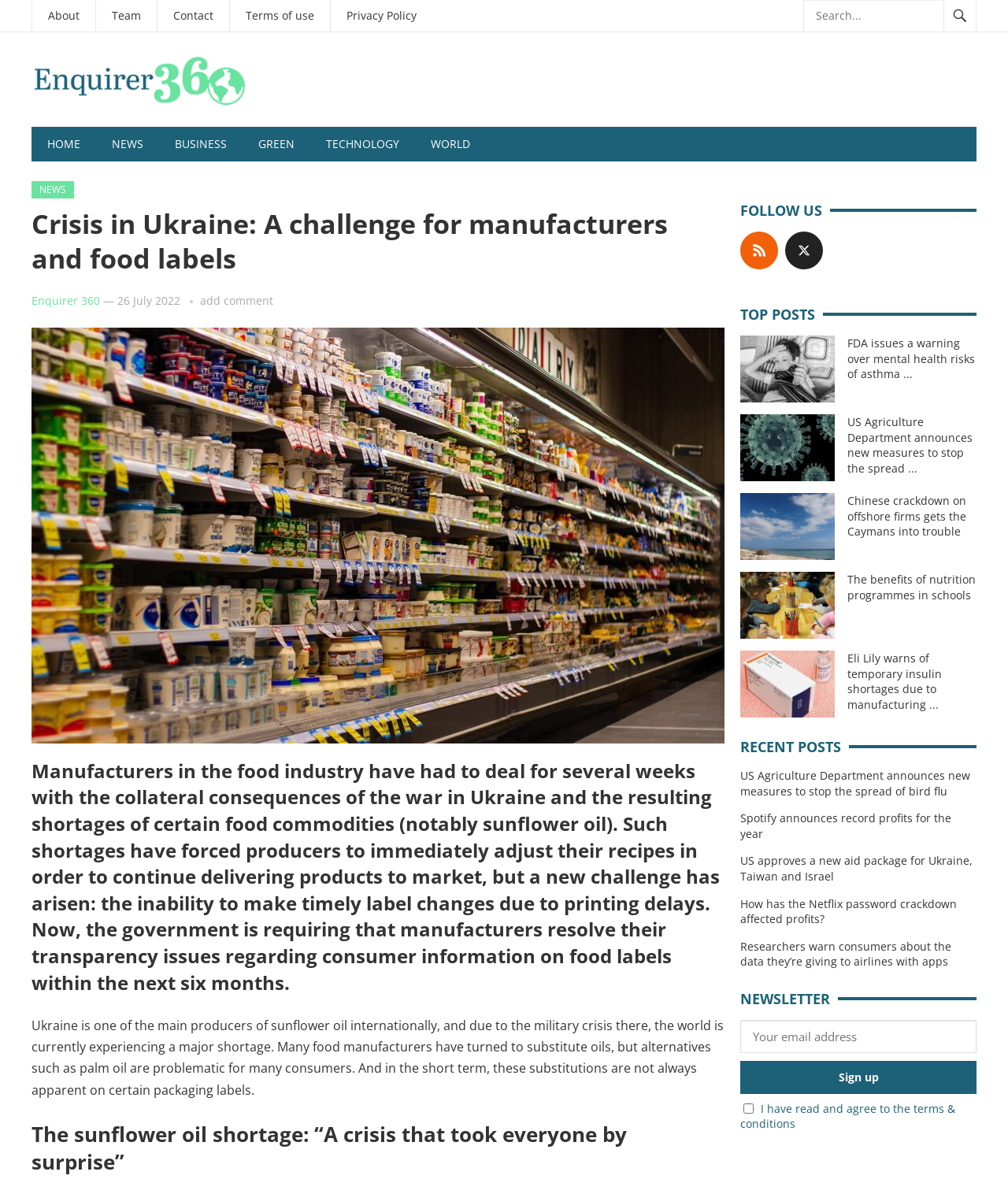Using the provided element description: "On Demand", determine the bounding box coordinates of the corresponding UI element in the screenshot.

None